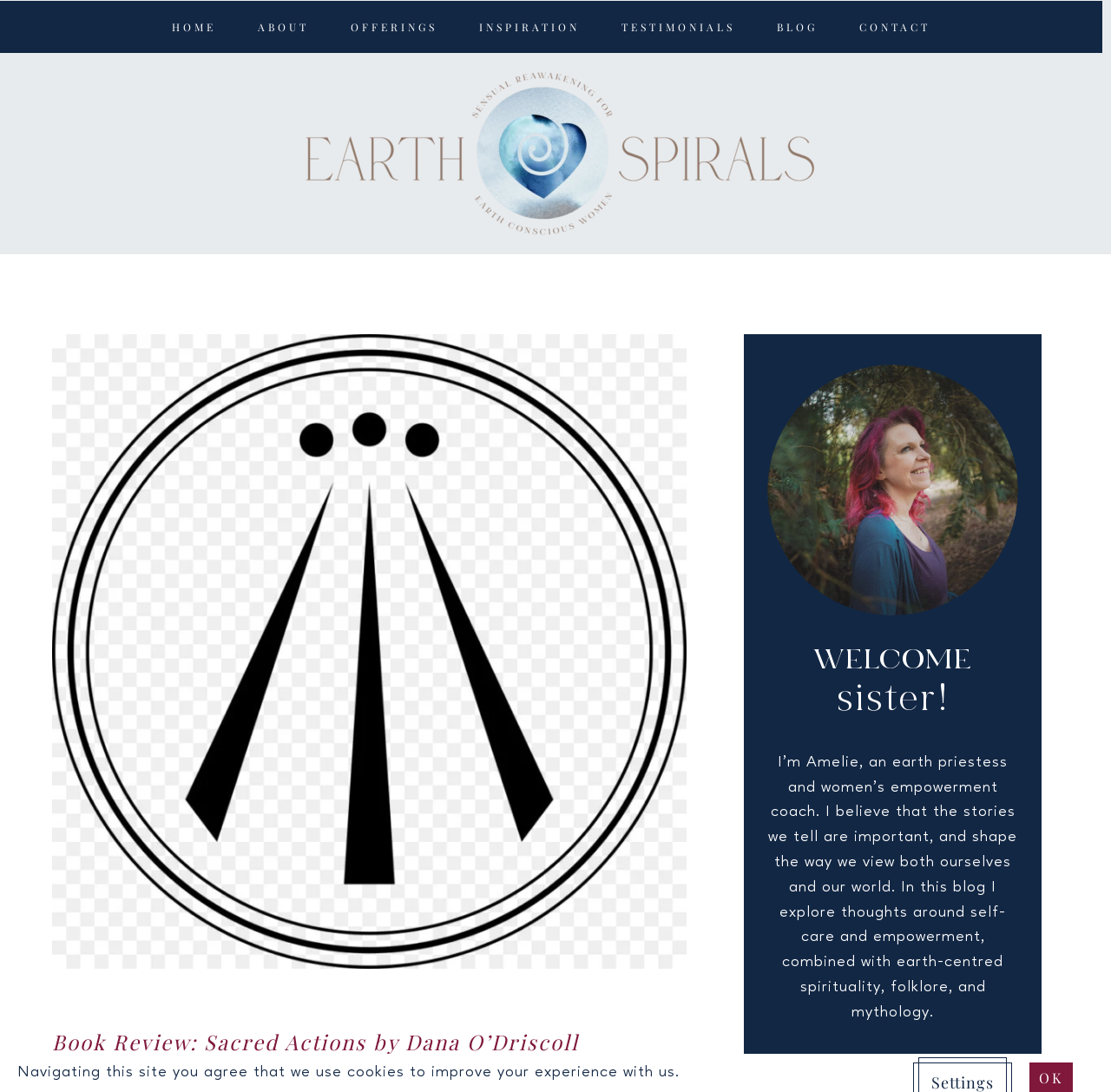How many links are there in the main navigation menu?
Provide a well-explained and detailed answer to the question.

The main navigation menu is located at the top of the webpage and contains links to 'HOME', 'ABOUT', 'OFFERINGS', 'INSPIRATION', 'TESTIMONIALS', 'BLOG', and 'CONTACT'. There are 8 links in total.